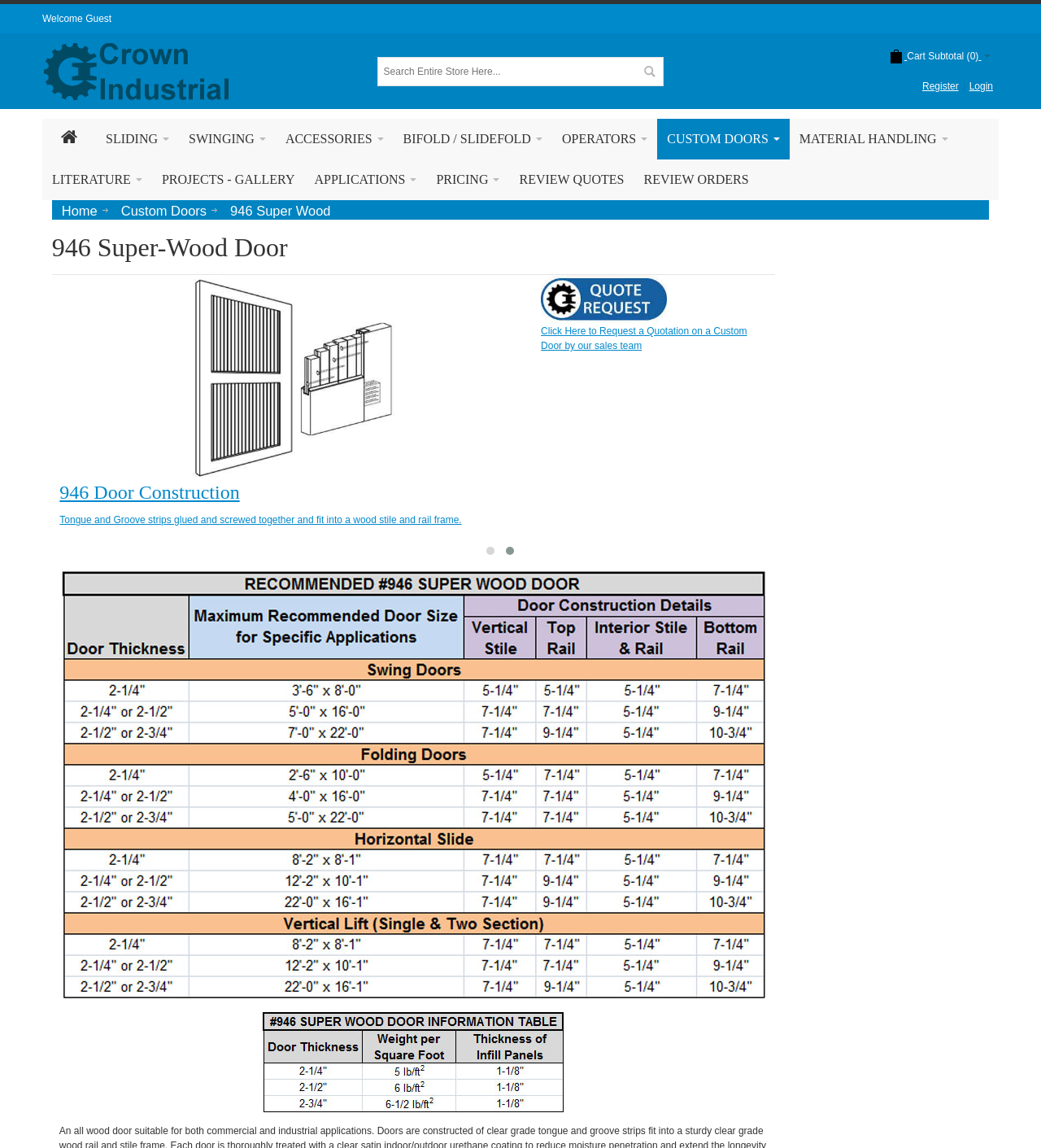Locate the bounding box coordinates of the element you need to click to accomplish the task described by this instruction: "View cart".

[0.843, 0.036, 0.959, 0.062]